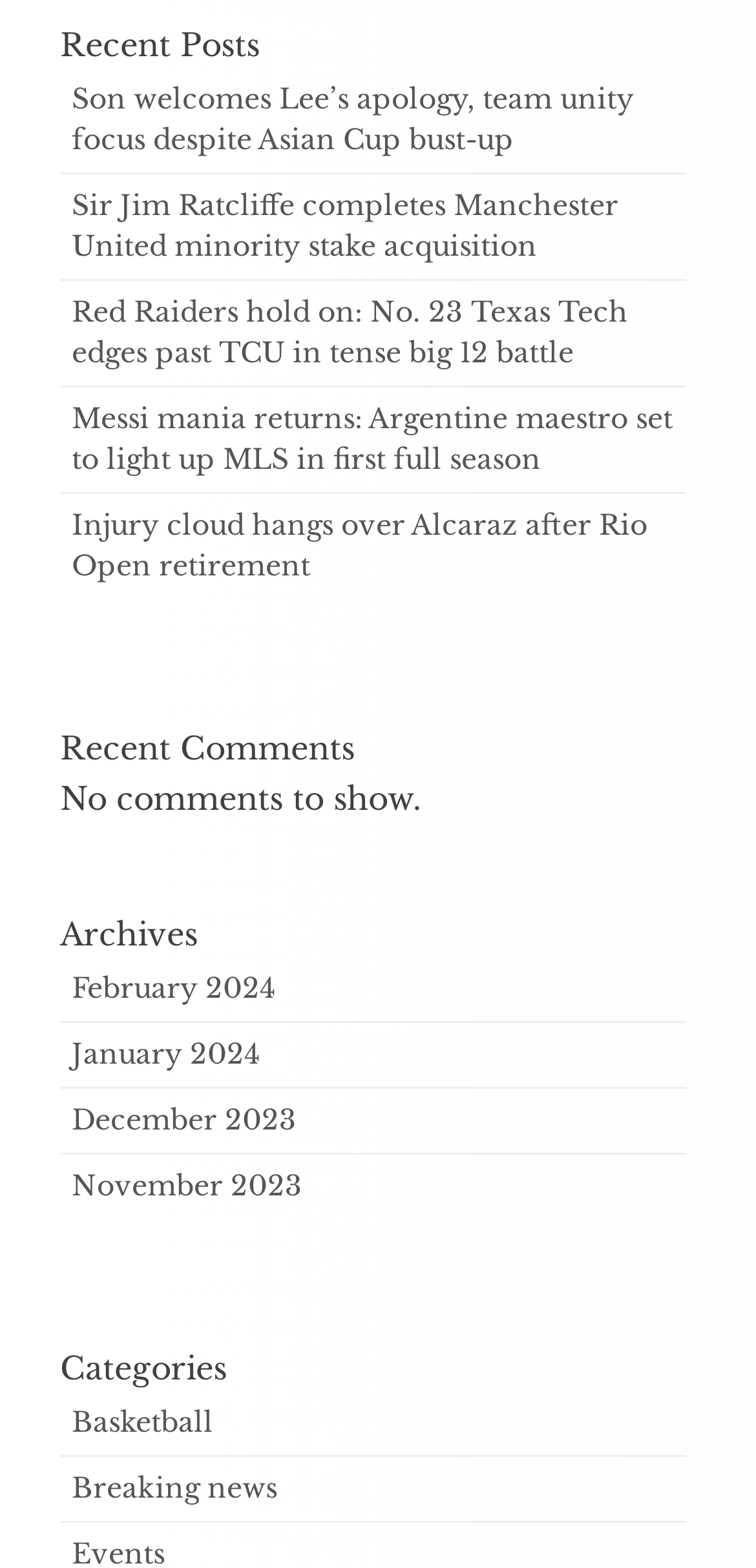Identify the bounding box for the UI element described as: "Instagram". The coordinates should be four float numbers between 0 and 1, i.e., [left, top, right, bottom].

None